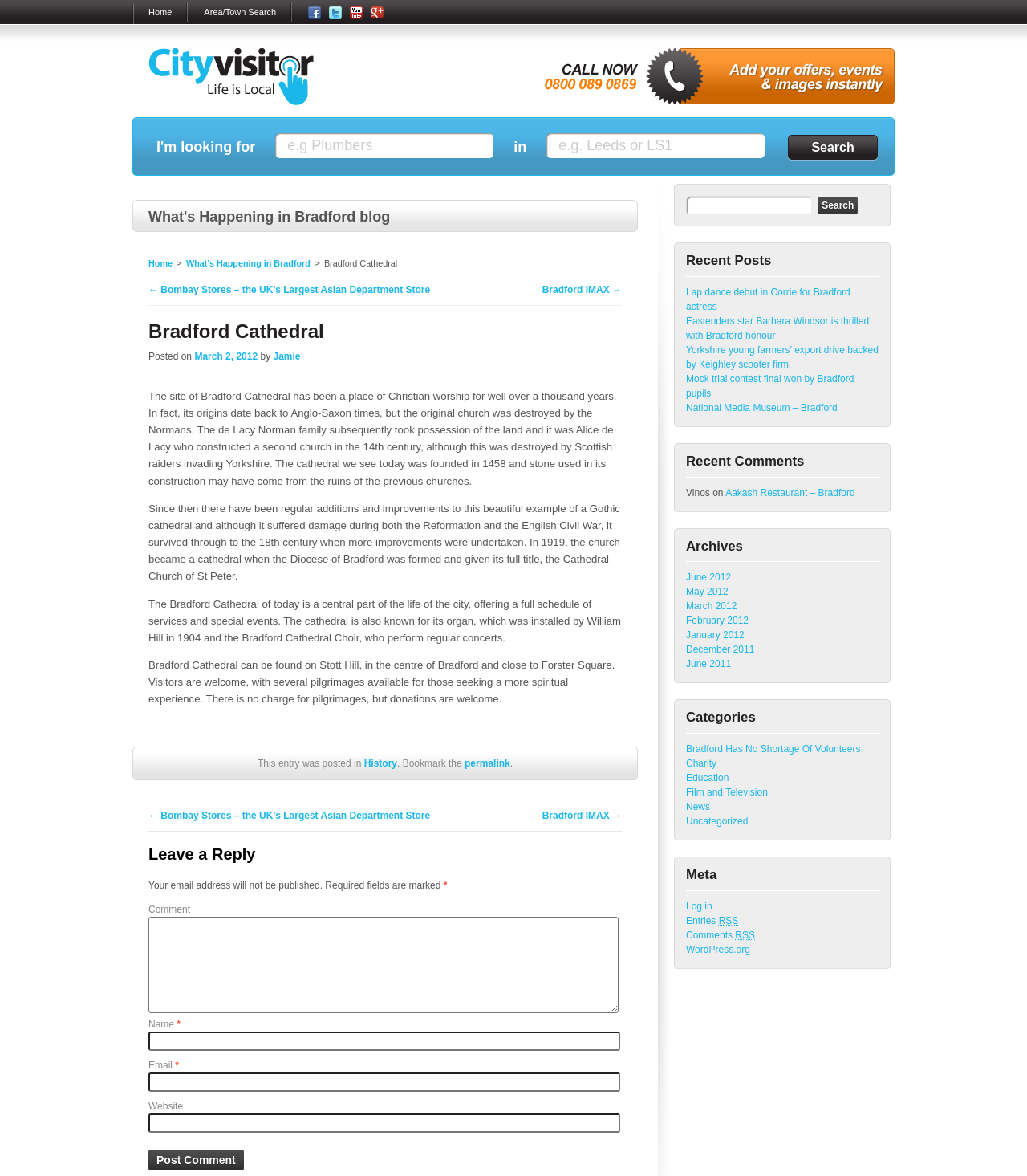Please find and report the bounding box coordinates of the element to click in order to perform the following action: "Read the recent post about Lap dance debut in Corrie for Bradford actress". The coordinates should be expressed as four float numbers between 0 and 1, in the format [left, top, right, bottom].

[0.668, 0.244, 0.828, 0.265]